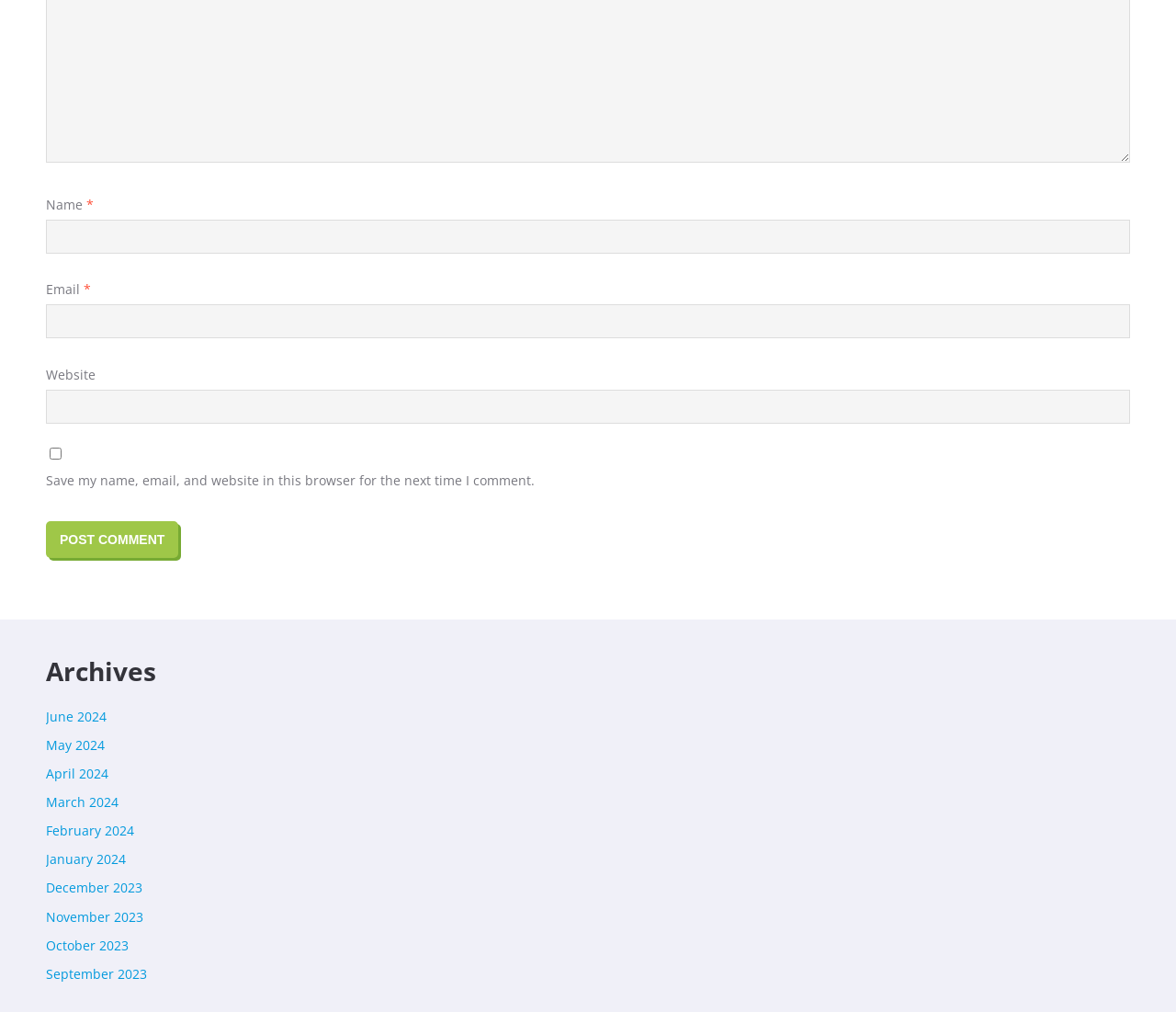Locate the bounding box coordinates of the area you need to click to fulfill this instruction: 'Enter your name'. The coordinates must be in the form of four float numbers ranging from 0 to 1: [left, top, right, bottom].

[0.039, 0.217, 0.961, 0.251]